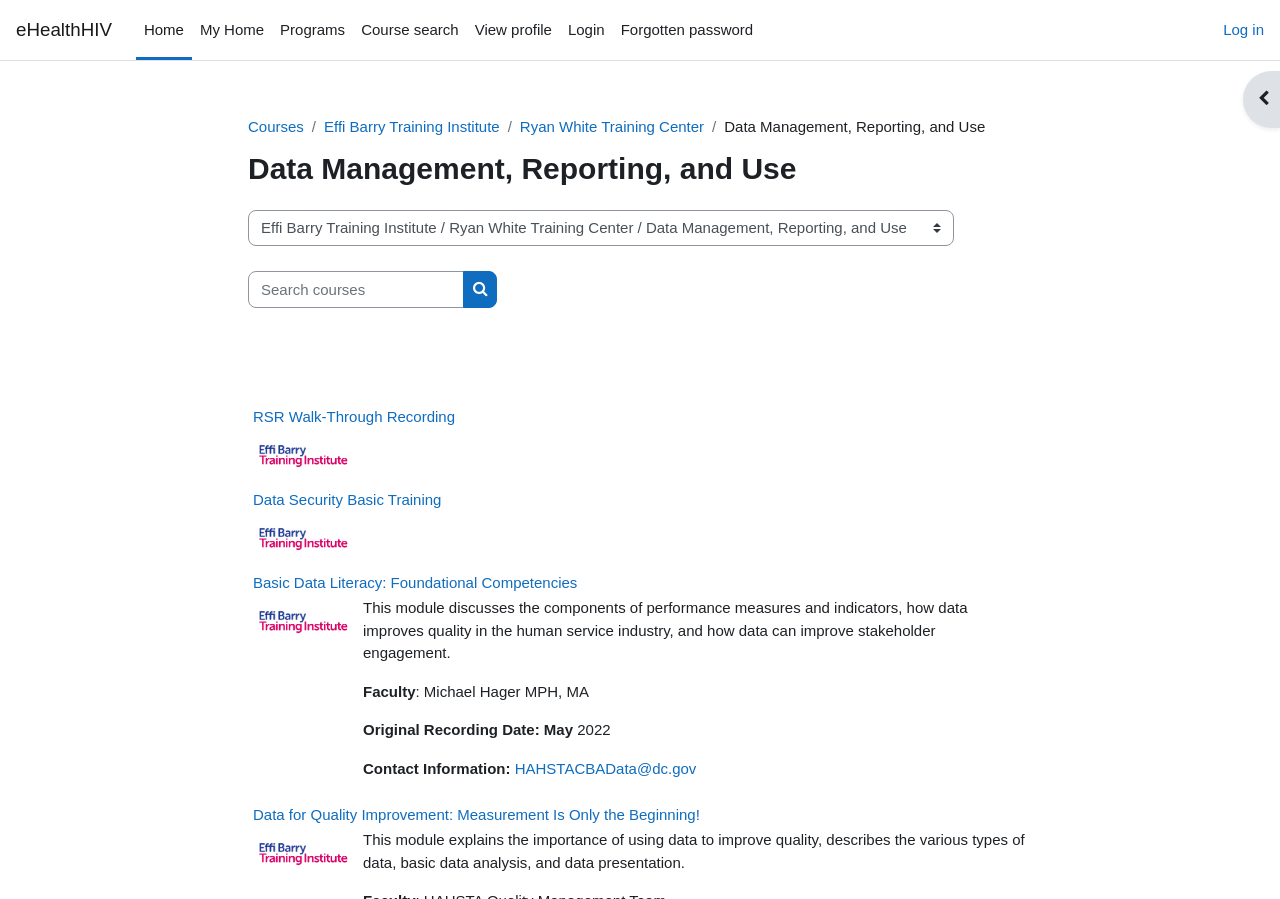Determine the coordinates of the bounding box that should be clicked to complete the instruction: "View the 'RSR Walk-Through Recording' course". The coordinates should be represented by four float numbers between 0 and 1: [left, top, right, bottom].

[0.198, 0.454, 0.355, 0.473]